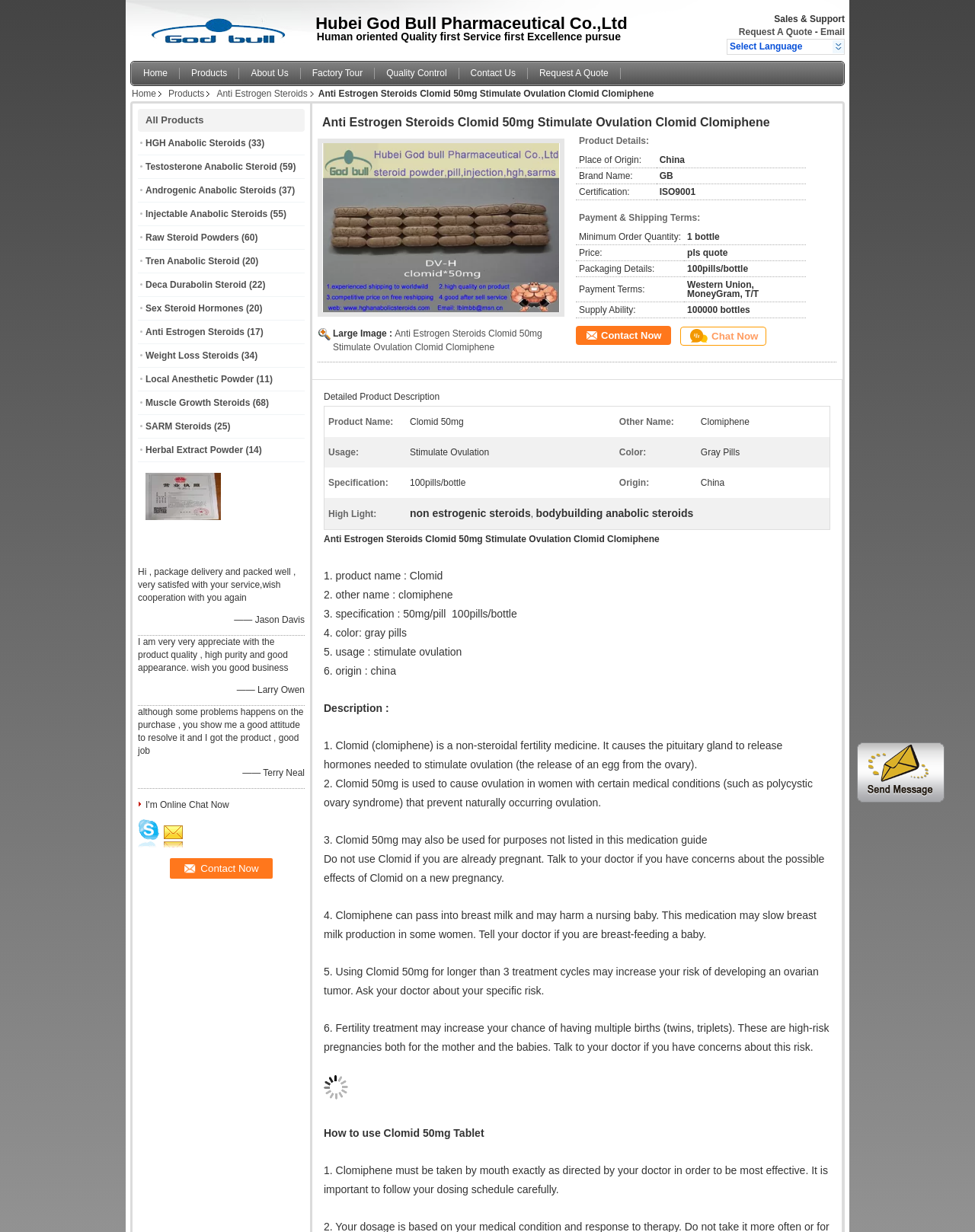Pinpoint the bounding box coordinates of the clickable element to carry out the following instruction: "View products."

[0.166, 0.07, 0.216, 0.082]